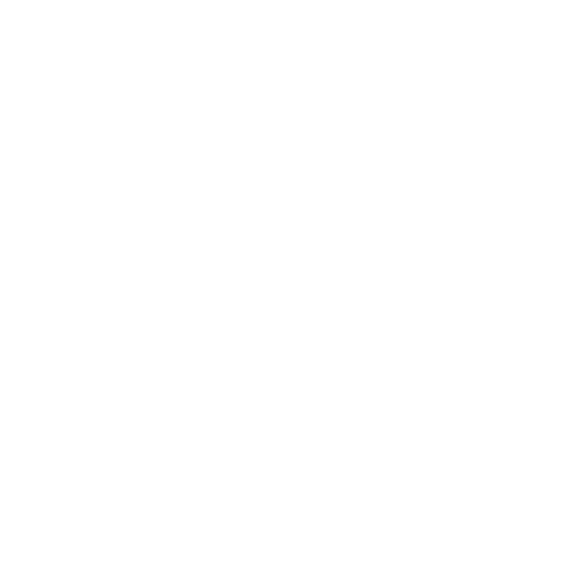What do well-designed environments enhance?
Refer to the image and provide a concise answer in one word or phrase.

Learning experience and atmosphere